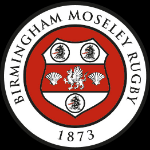What are the two colors used in the logo?
Refer to the screenshot and respond with a concise word or phrase.

Red and white